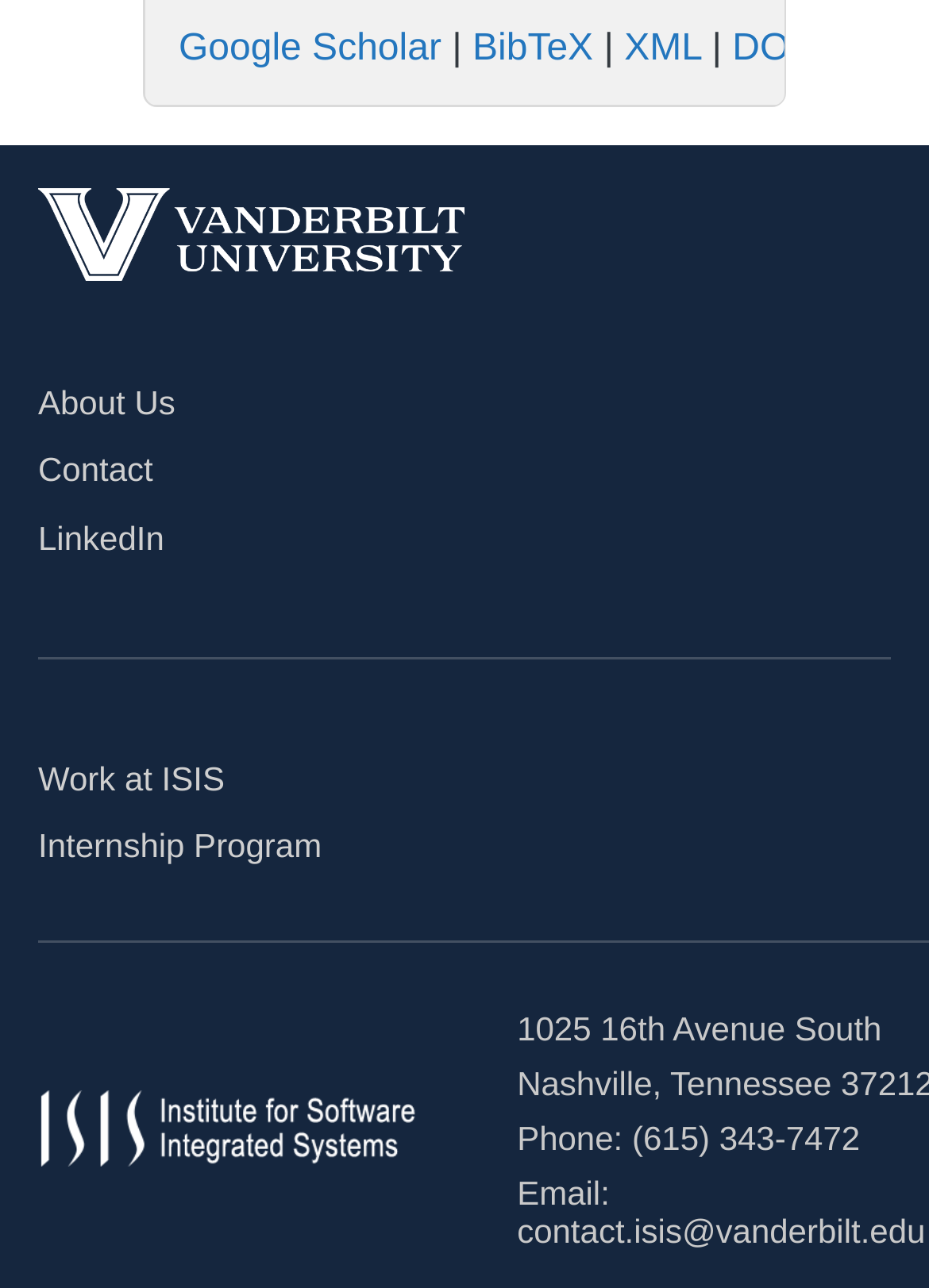By analyzing the image, answer the following question with a detailed response: What is the email address provided?

The StaticText element with bounding box coordinates [0.557, 0.911, 0.996, 0.97] contains the text 'Email: contact.isis@vanderbilt.edu', which is the email address provided.